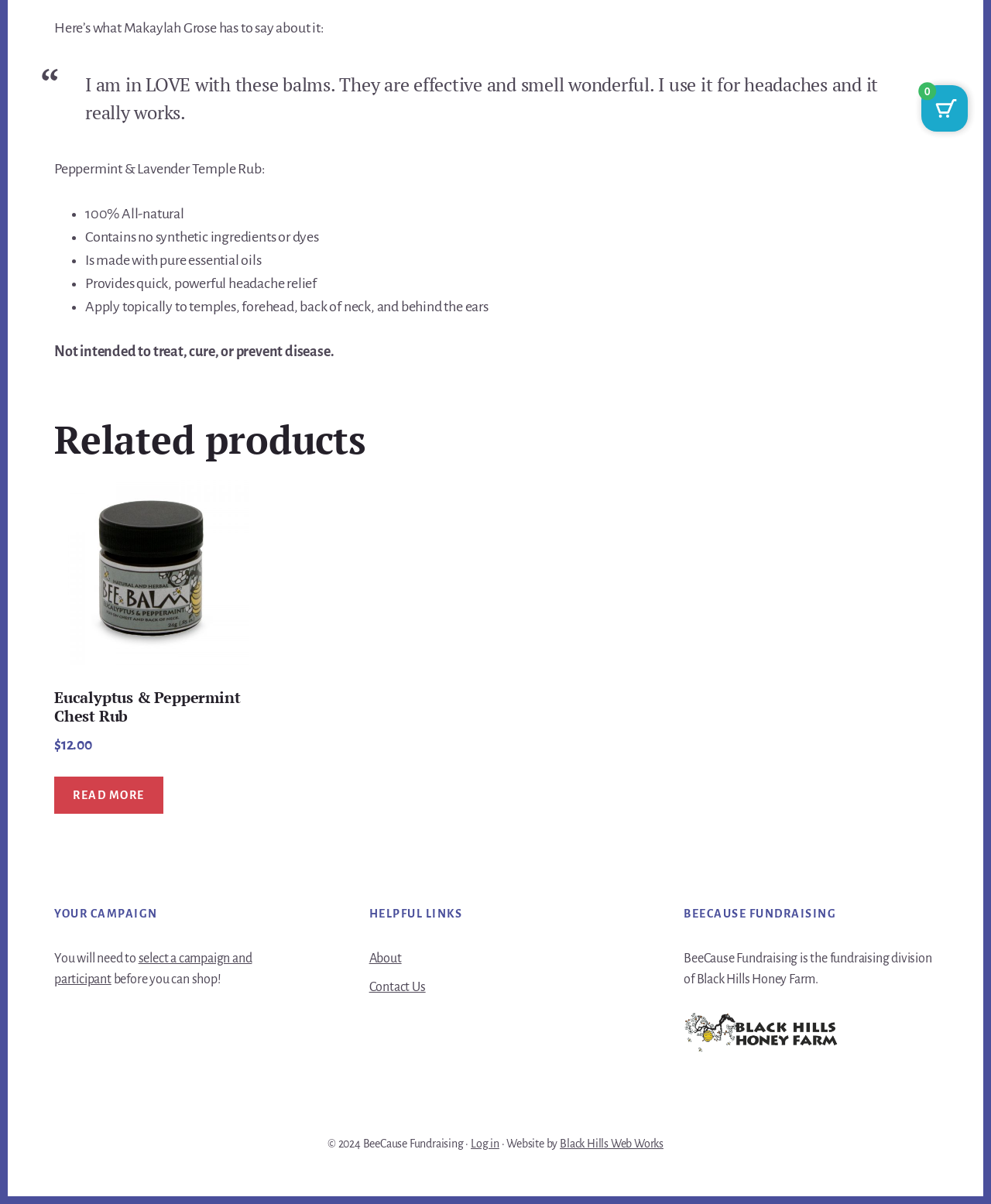What is the purpose of the product?
Answer the question using a single word or phrase, according to the image.

Headache relief